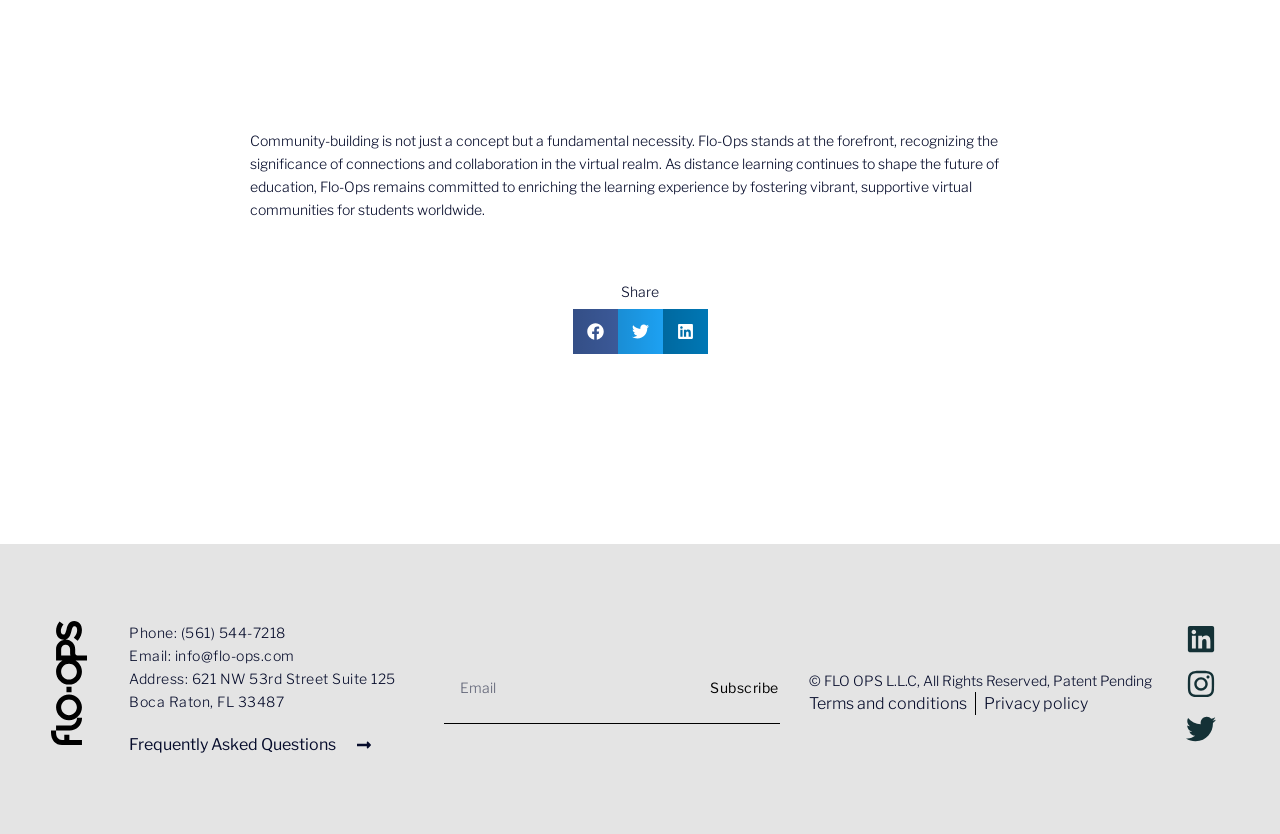Examine the screenshot and answer the question in as much detail as possible: What is the address of the company?

The address can be found in the contact information section at the bottom of the webpage, where it is listed as 'Address: 621 NW 53rd Street Suite 125, Boca Raton, FL 33487'.